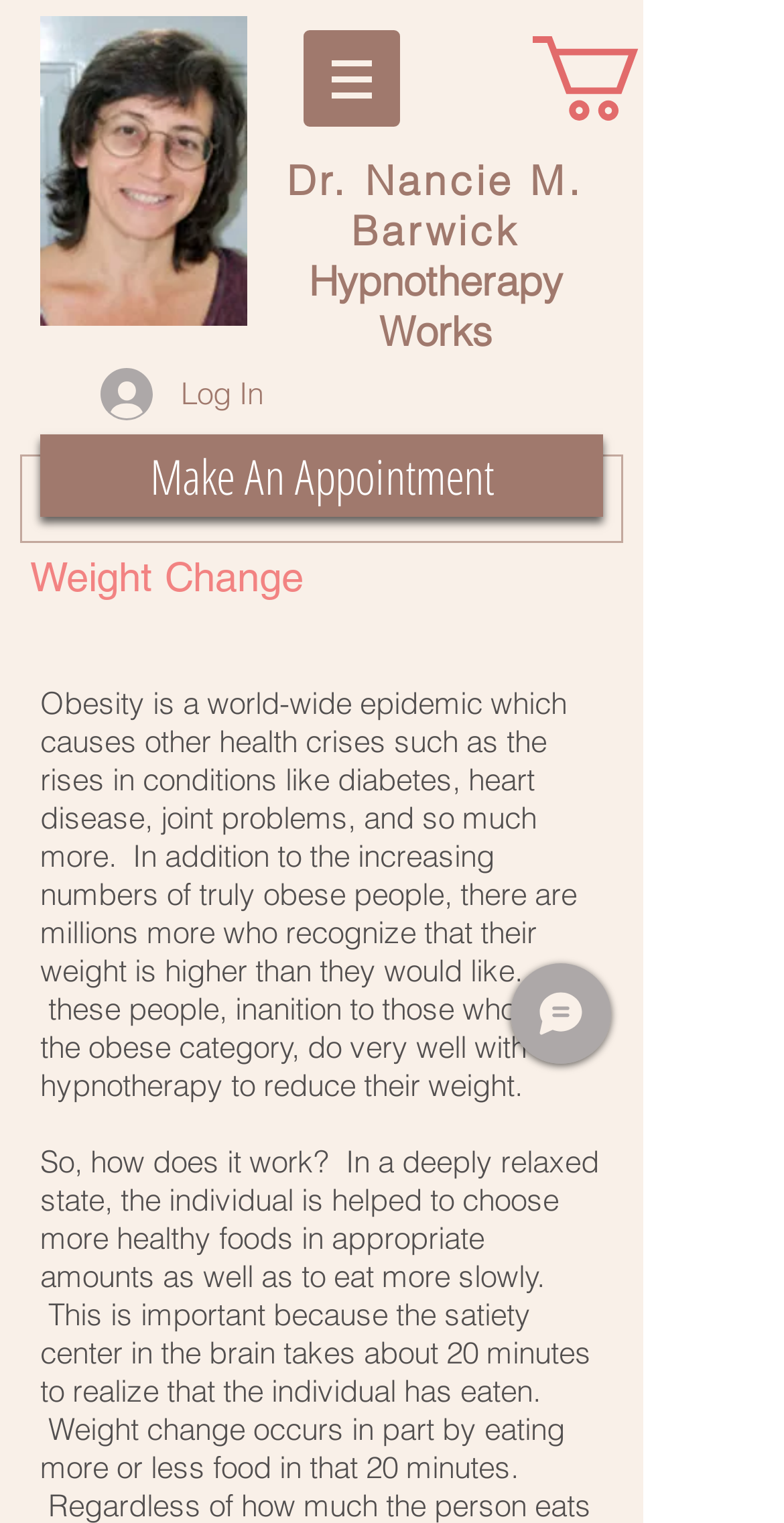How can I make an appointment?
Answer the question with as much detail as possible.

To make an appointment, I can click on the link element with the text 'Make An Appointment' which is located below the StaticText element that describes the issue of obesity and how hypnotherapy can help.